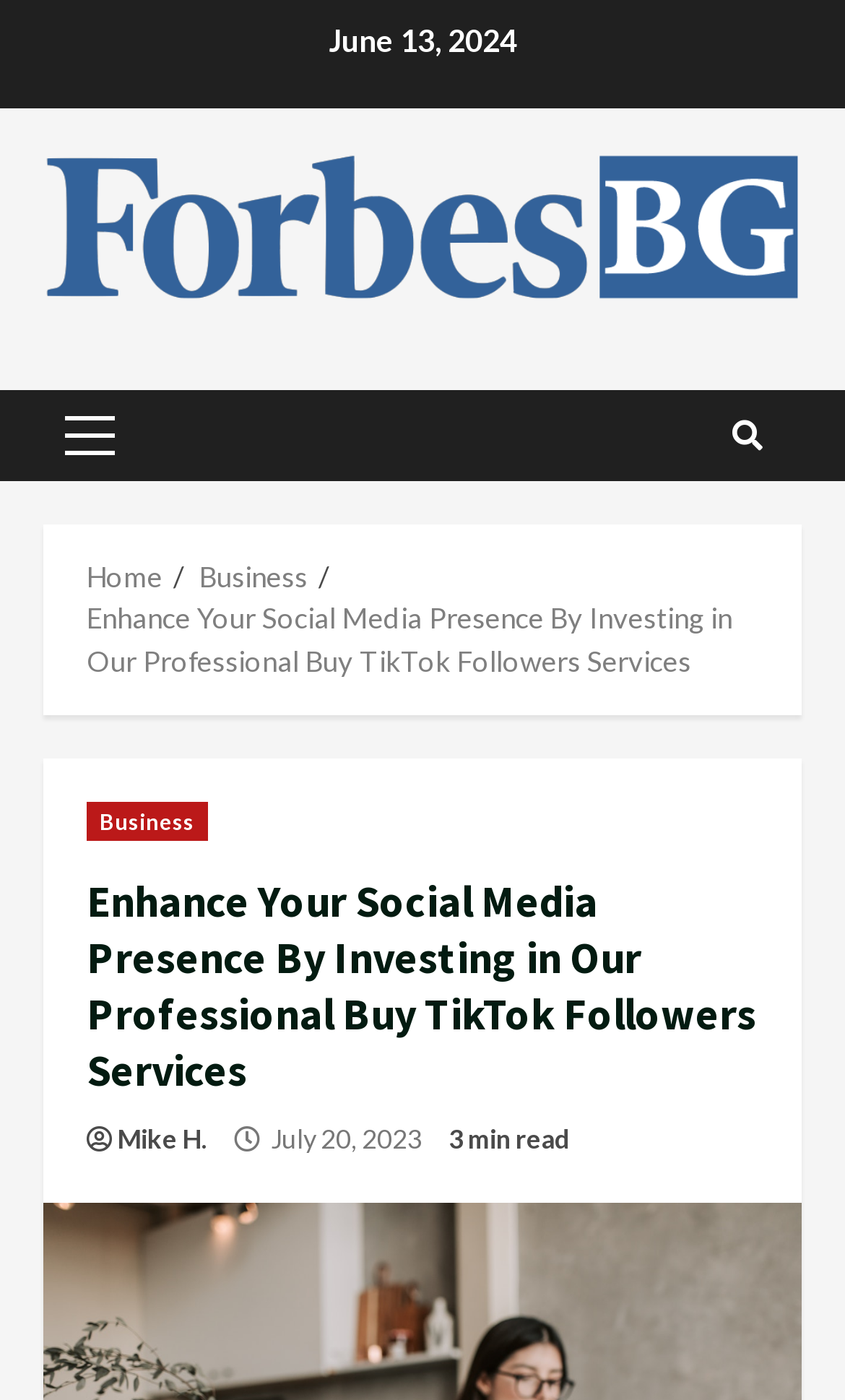Determine the bounding box coordinates for the element that should be clicked to follow this instruction: "read Enhance Your Social Media Presence By Investing in Our Professional Buy TikTok Followers Services article". The coordinates should be given as four float numbers between 0 and 1, in the format [left, top, right, bottom].

[0.103, 0.624, 0.897, 0.785]